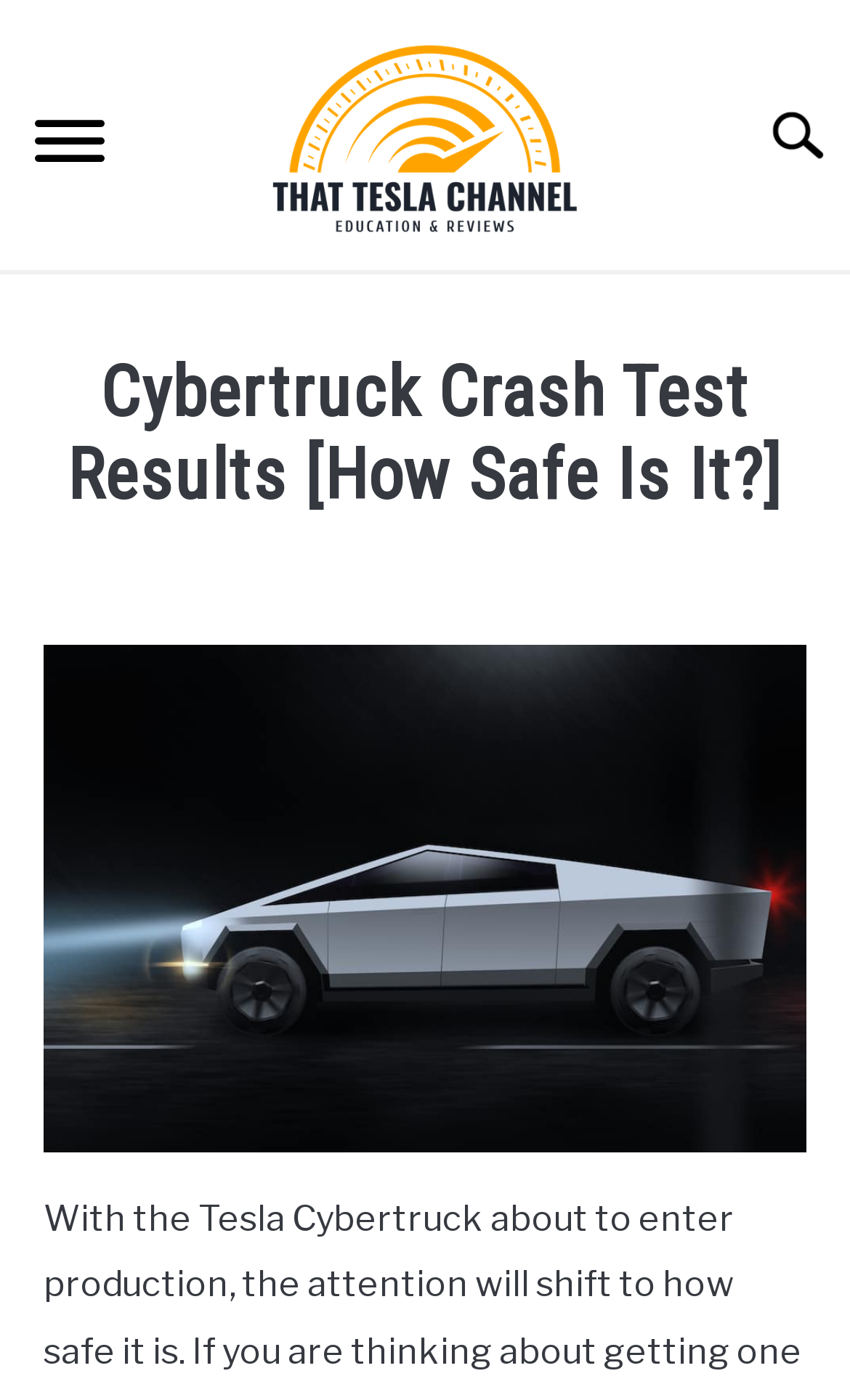Can you show the bounding box coordinates of the region to click on to complete the task described in the instruction: "Toggle the submenu for Tesla vehicles"?

[0.597, 0.283, 0.715, 0.358]